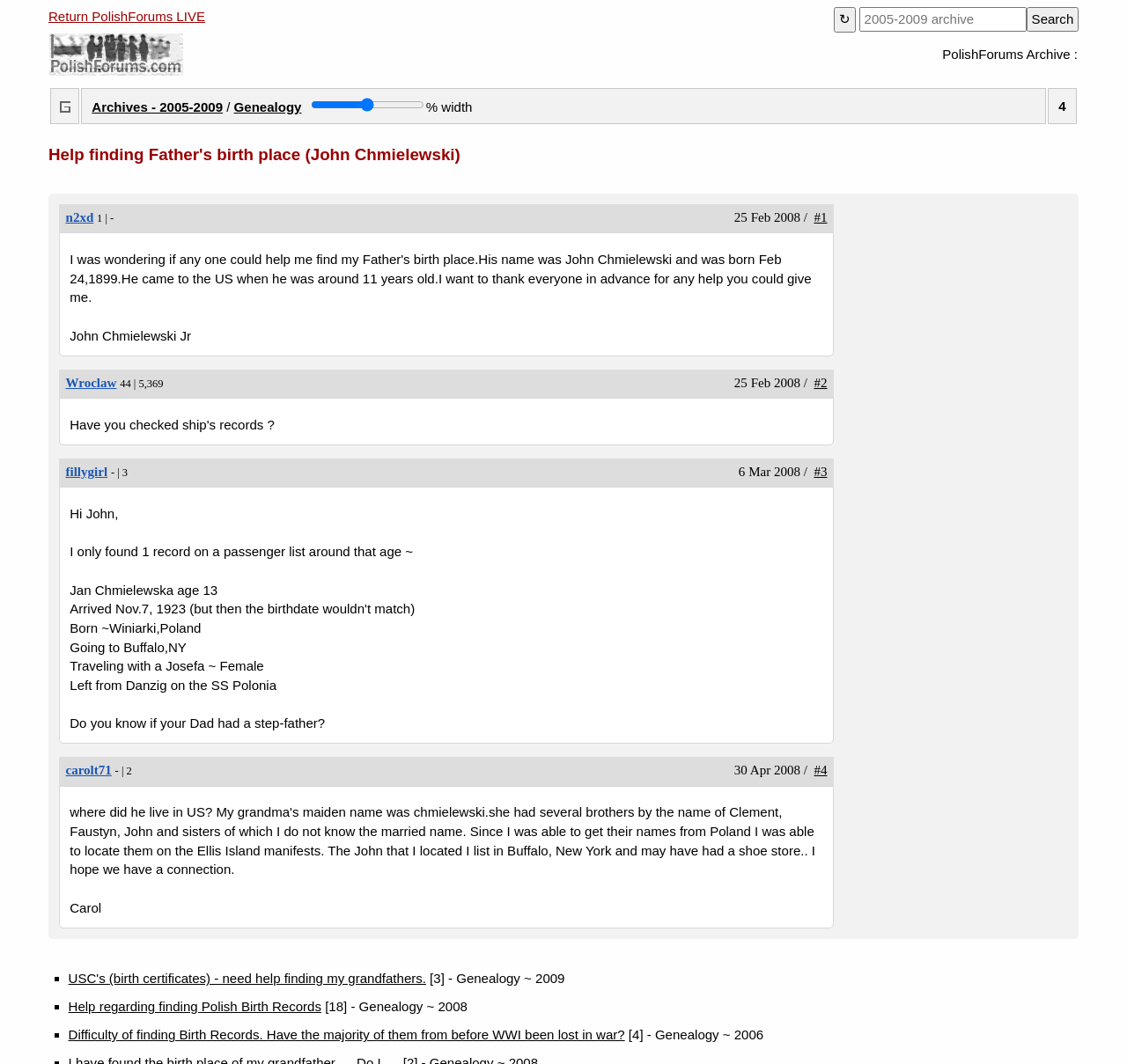Show the bounding box coordinates of the region that should be clicked to follow the instruction: "Read the post by fillygirl."

[0.058, 0.437, 0.095, 0.45]